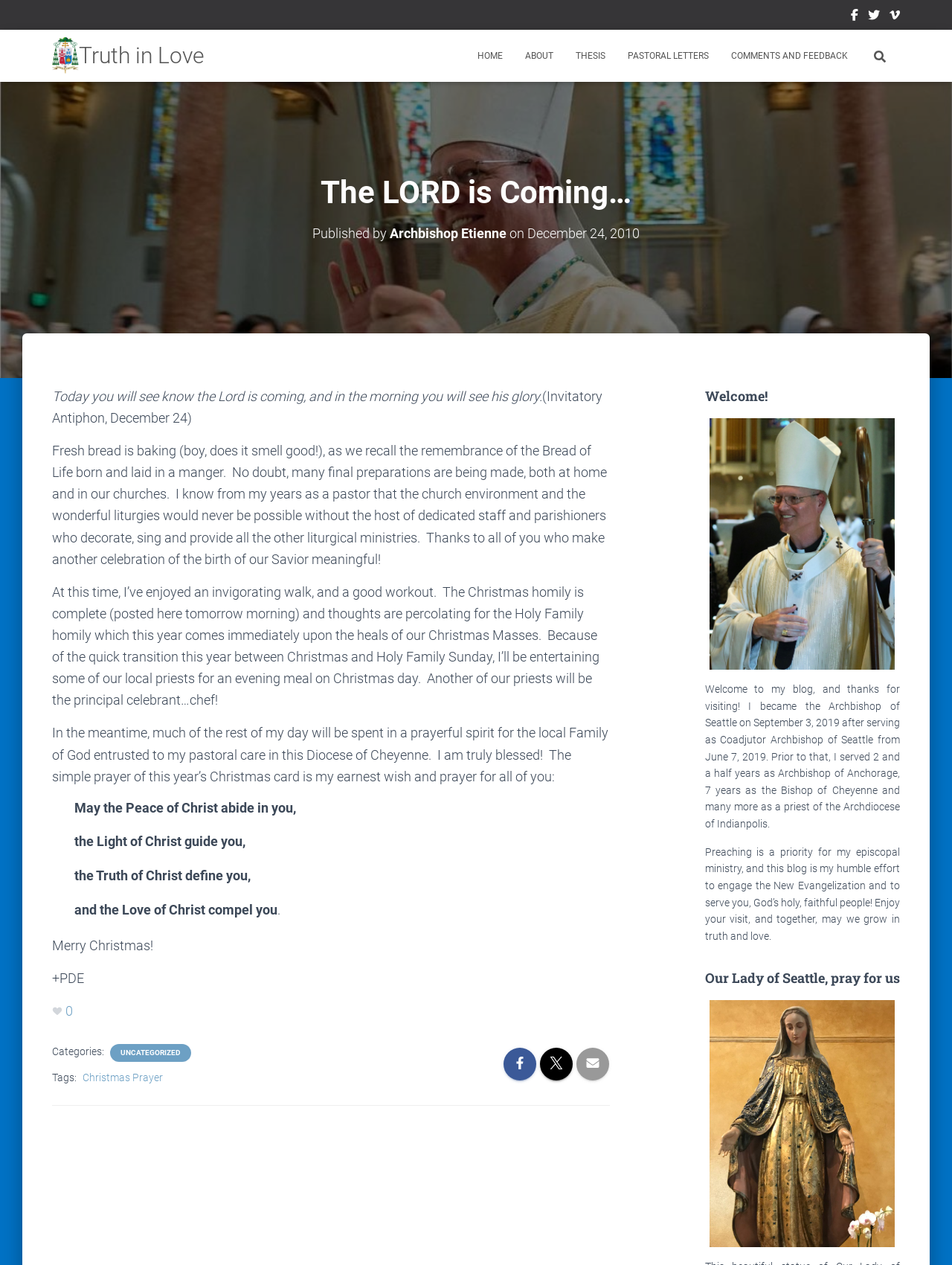Please mark the bounding box coordinates of the area that should be clicked to carry out the instruction: "Search for something".

[0.906, 0.029, 0.914, 0.061]